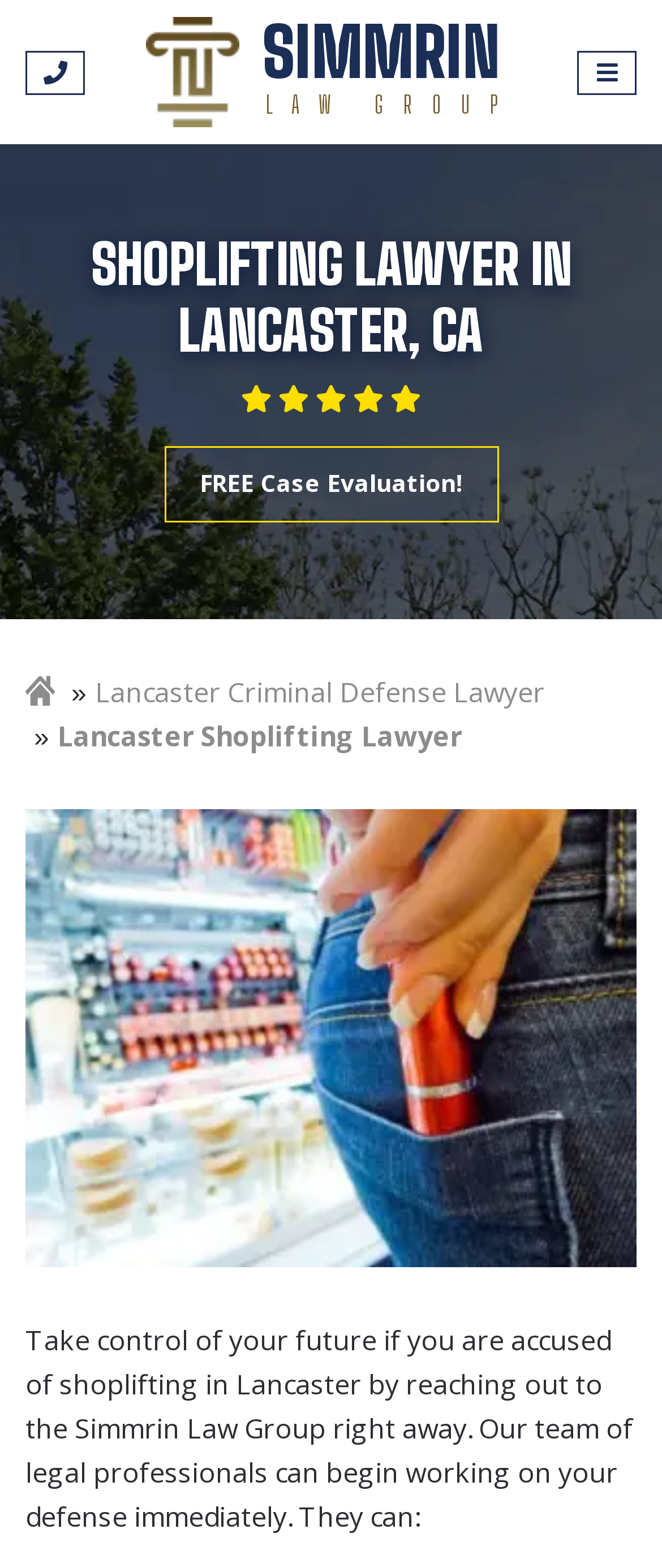For the following element description, predict the bounding box coordinates in the format (top-left x, top-left y, bottom-right x, bottom-right y). All values should be floating point numbers between 0 and 1. Description: Home

[0.038, 0.429, 0.085, 0.453]